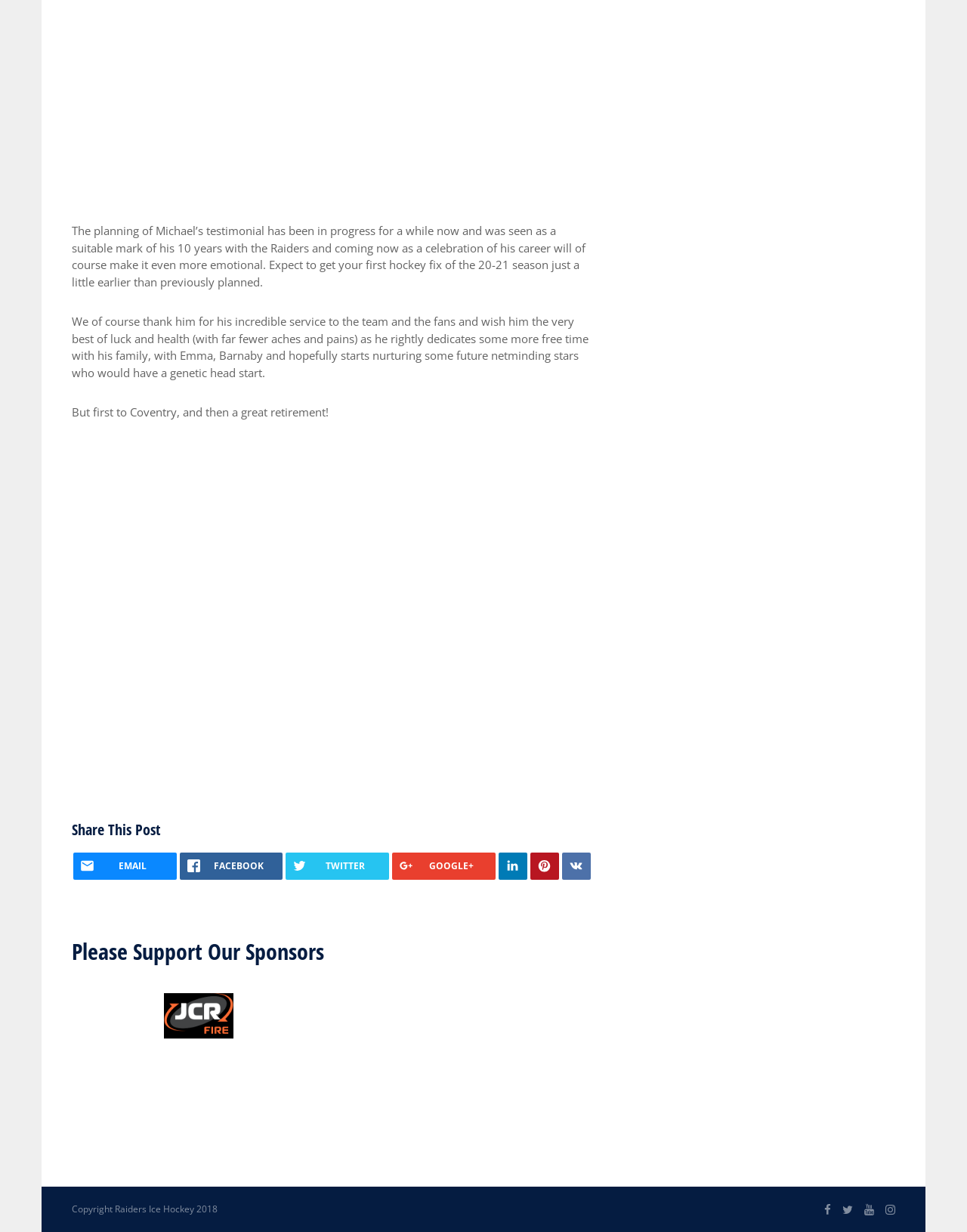Find the bounding box coordinates of the element's region that should be clicked in order to follow the given instruction: "Visit the sponsor's website". The coordinates should consist of four float numbers between 0 and 1, i.e., [left, top, right, bottom].

[0.265, 0.85, 0.337, 0.863]